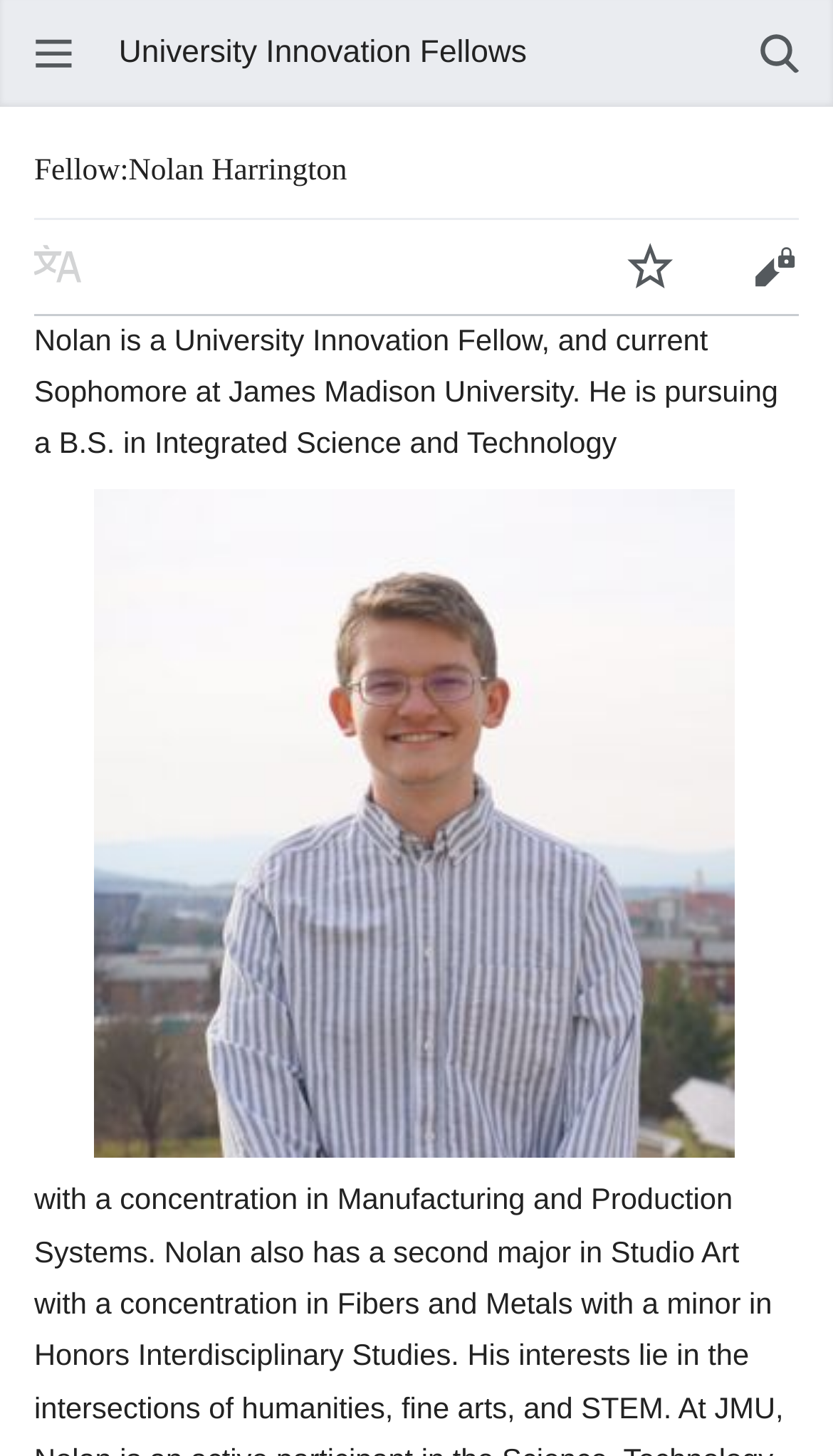Please find the bounding box for the UI component described as follows: "Read in another language".

[0.041, 0.166, 0.101, 0.2]